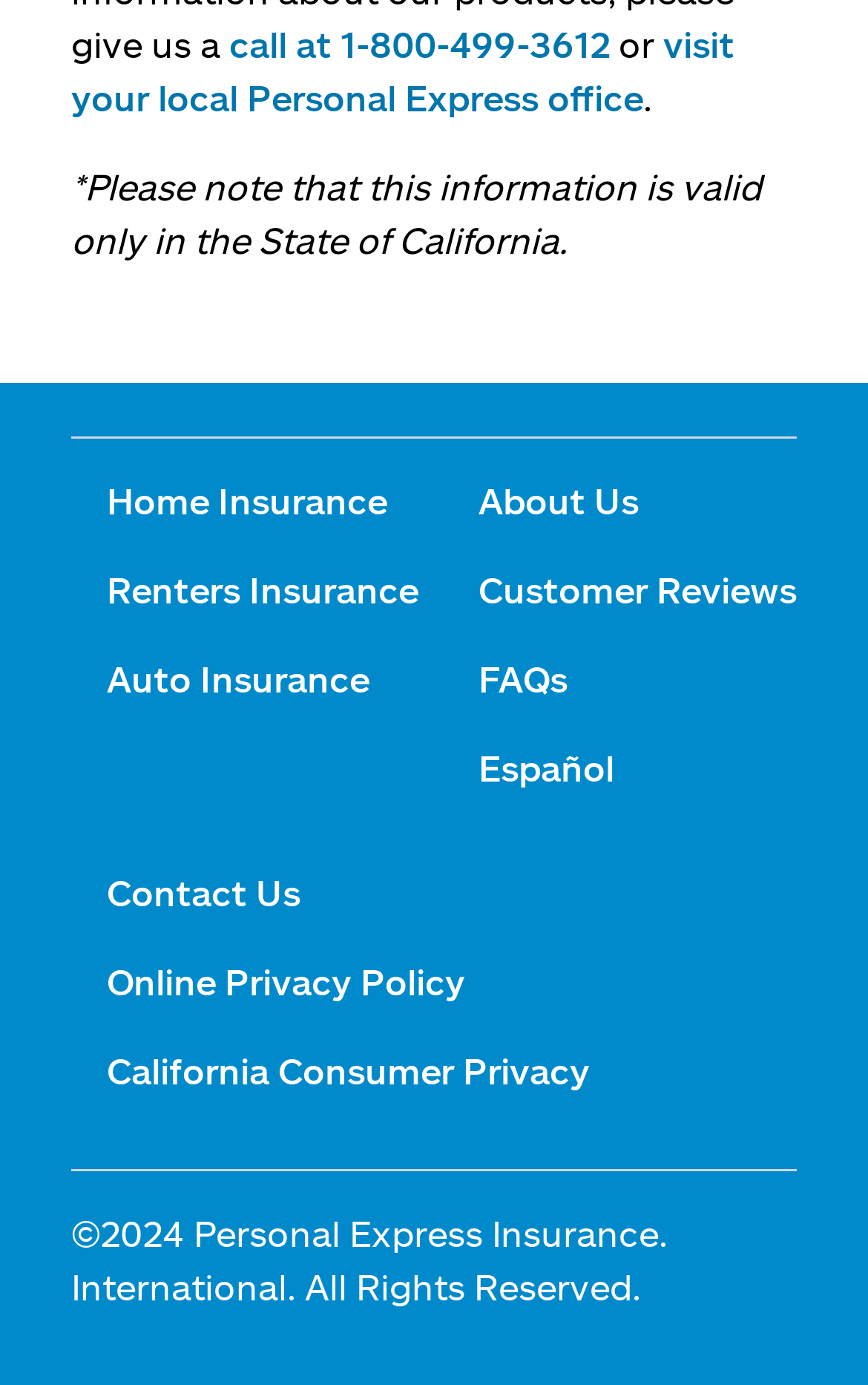Using the given element description, provide the bounding box coordinates (top-left x, top-left y, bottom-right x, bottom-right y) for the corresponding UI element in the screenshot: Home Insurance

[0.123, 0.345, 0.446, 0.375]